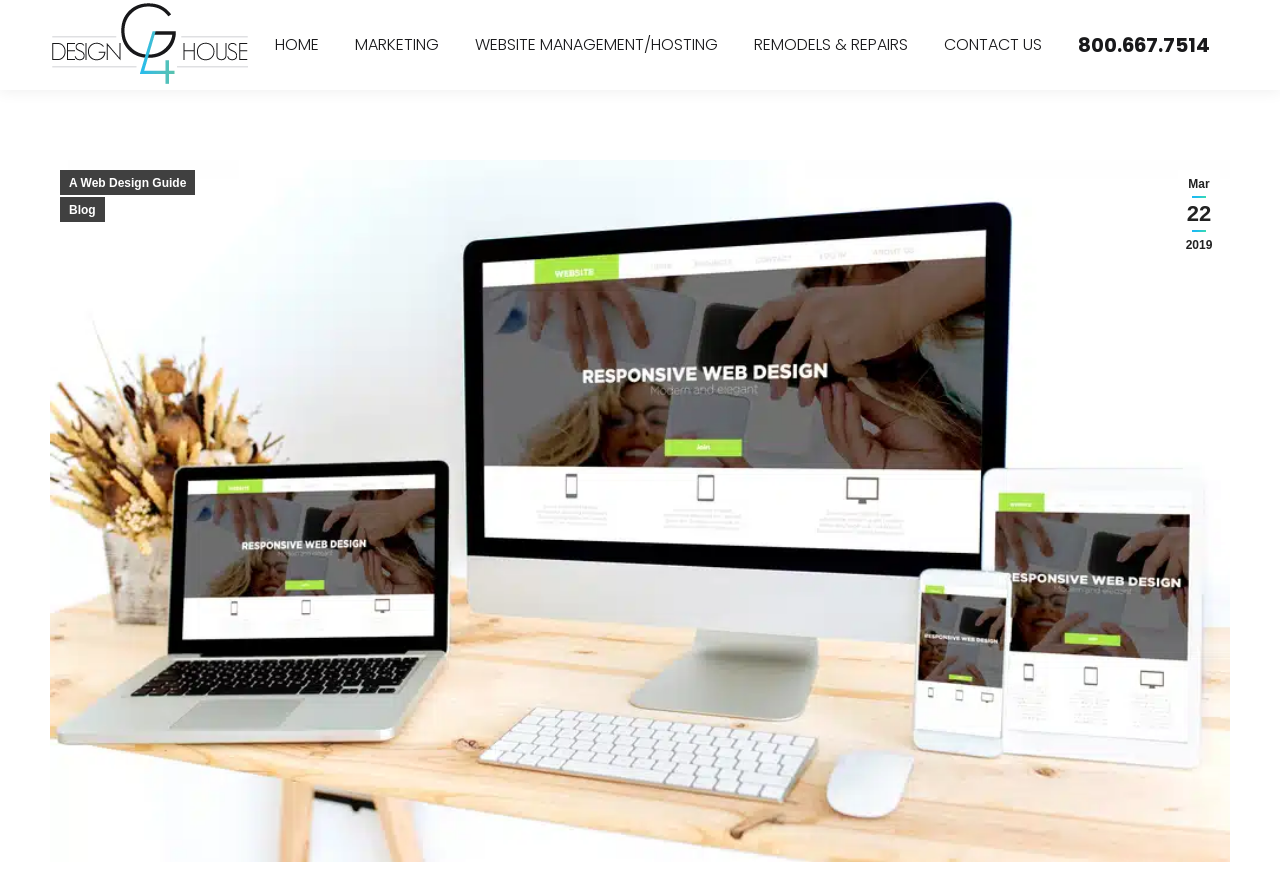Utilize the details in the image to thoroughly answer the following question: What are the services offered by the company?

The services offered by the company can be found in the navigation menu, which includes 'HOME', 'MARKETING', 'WEBSITE MANAGEMENT/HOSTING', 'REMODELS & REPAIRS', and 'CONTACT US'. These services suggest that the company provides website design, marketing, and other related services.